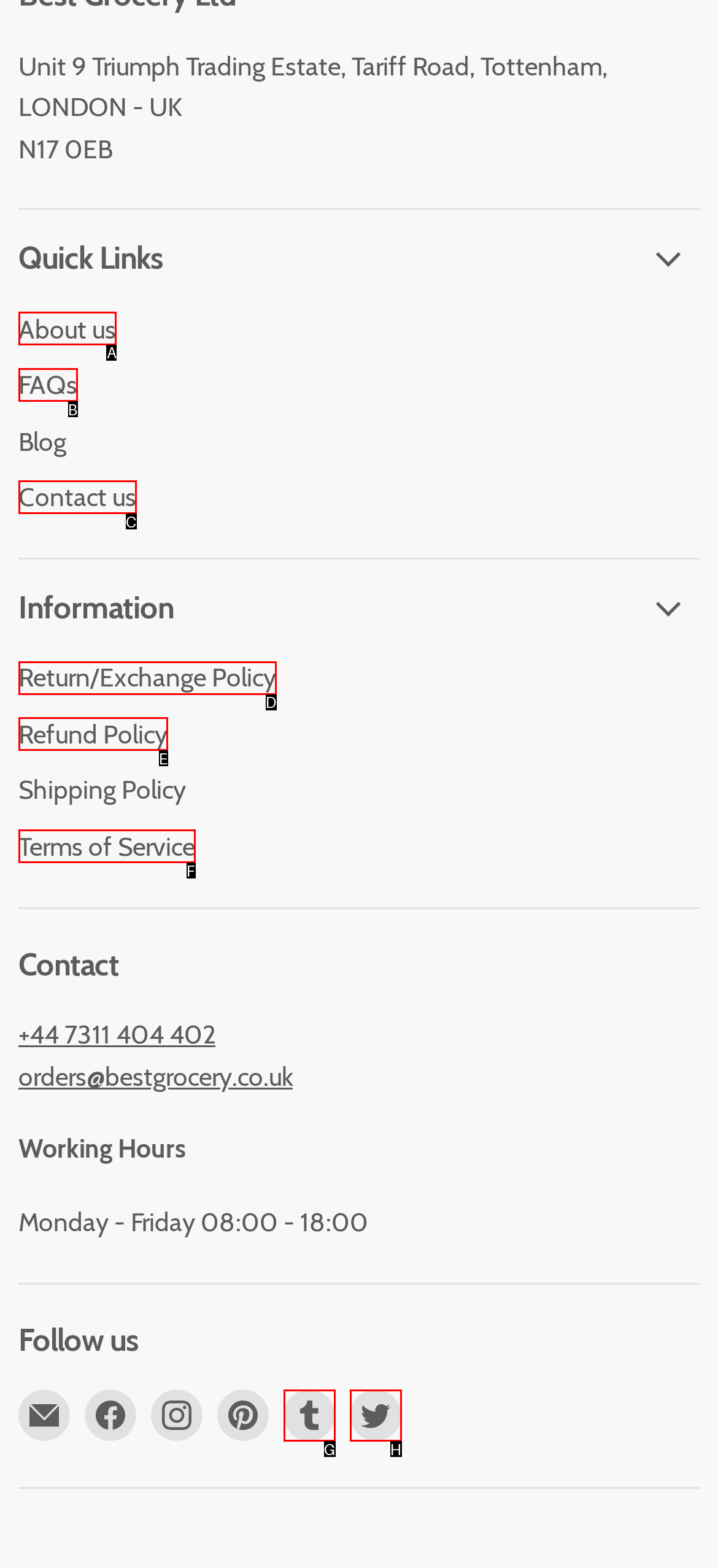Which option should be clicked to execute the task: View about us page?
Reply with the letter of the chosen option.

A